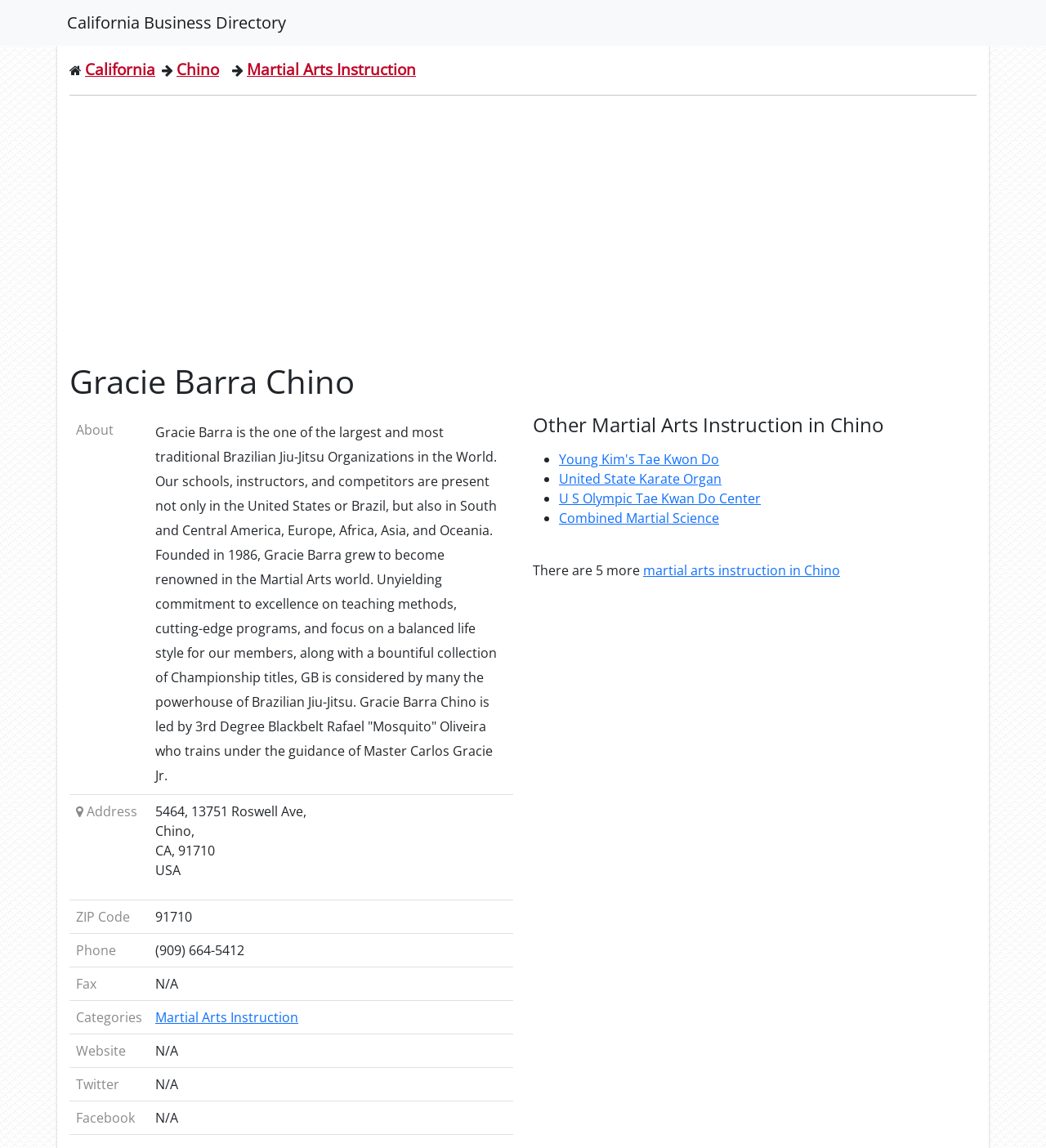Determine the bounding box coordinates of the clickable element to achieve the following action: 'Click on California Business Directory'. Provide the coordinates as four float values between 0 and 1, formatted as [left, top, right, bottom].

[0.064, 0.006, 0.273, 0.034]